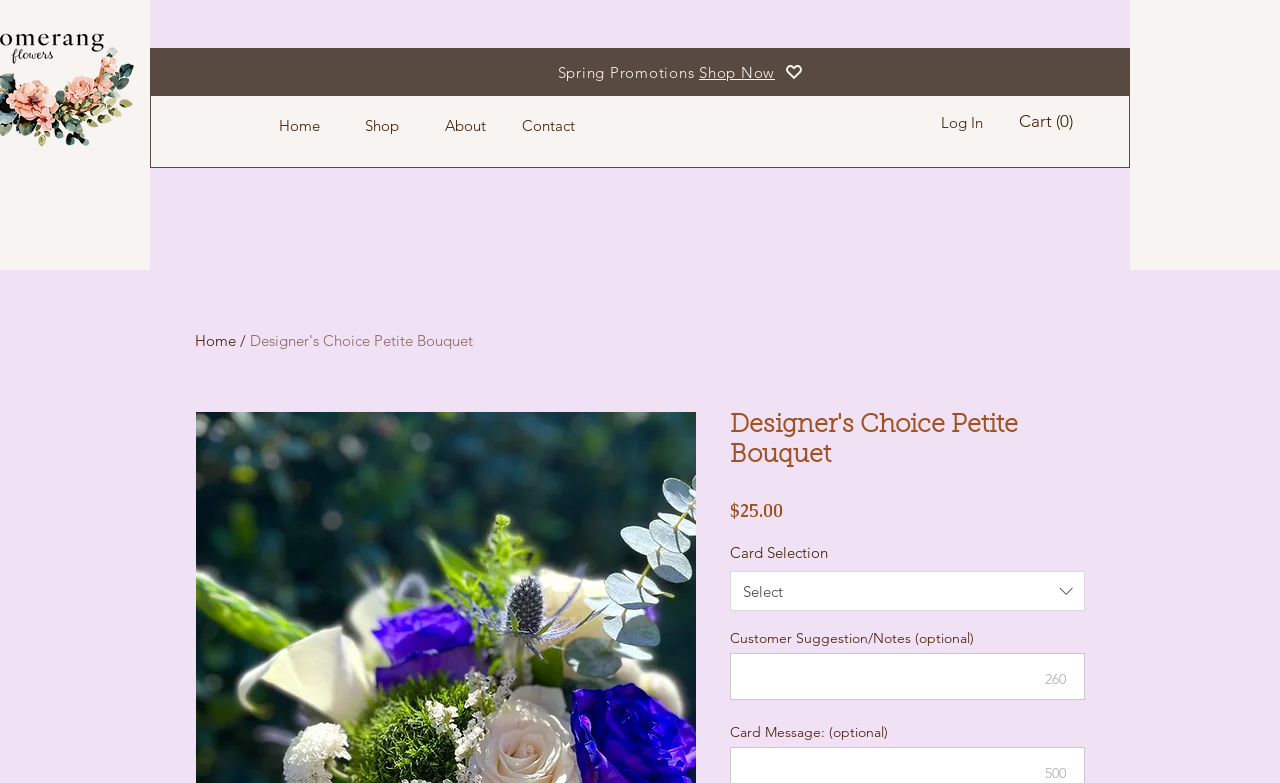Determine the main text heading of the webpage and provide its content.

Designer's Choice Petite Bouquet